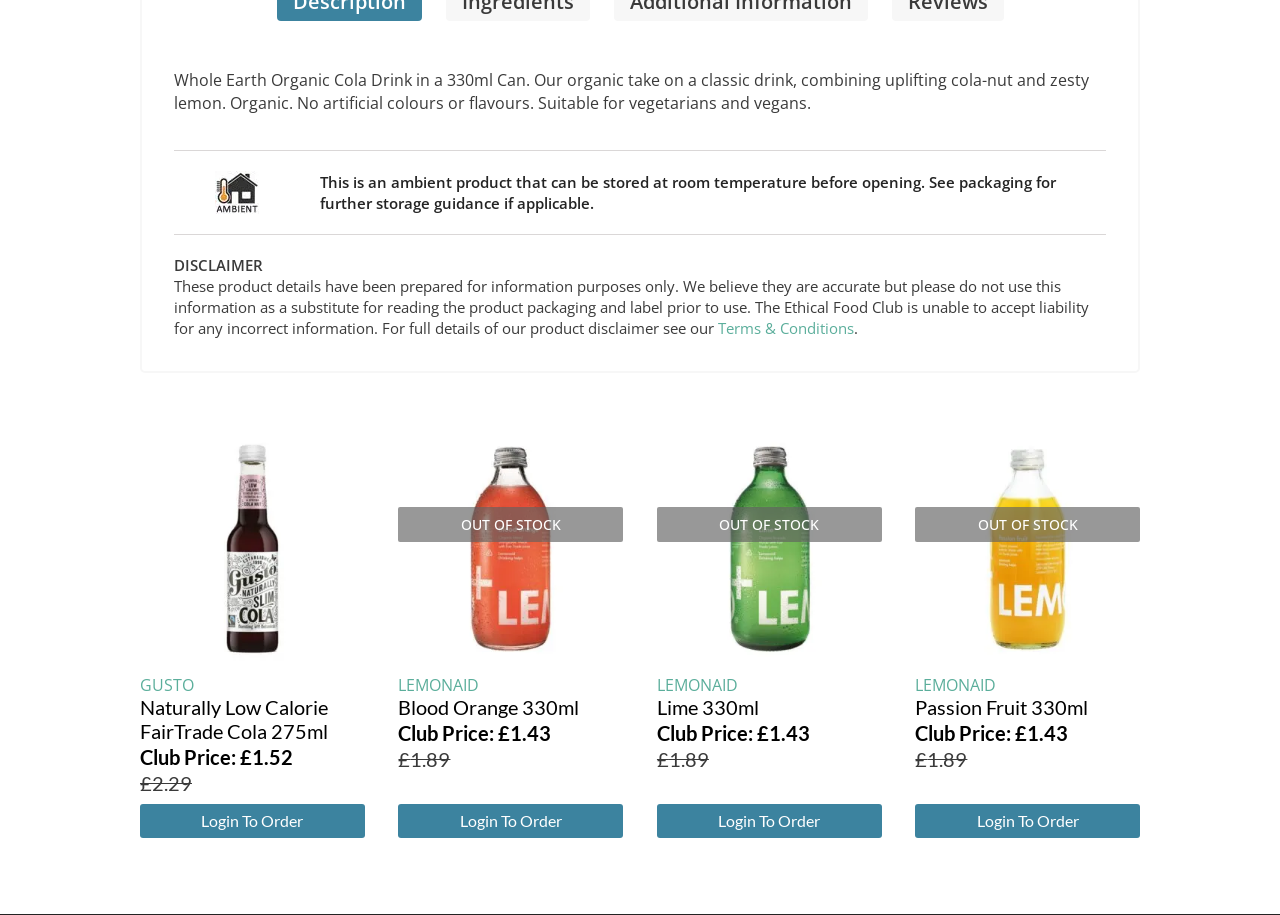Determine the bounding box coordinates for the HTML element described here: "parent_node: LEMONAID".

[0.715, 0.477, 0.891, 0.737]